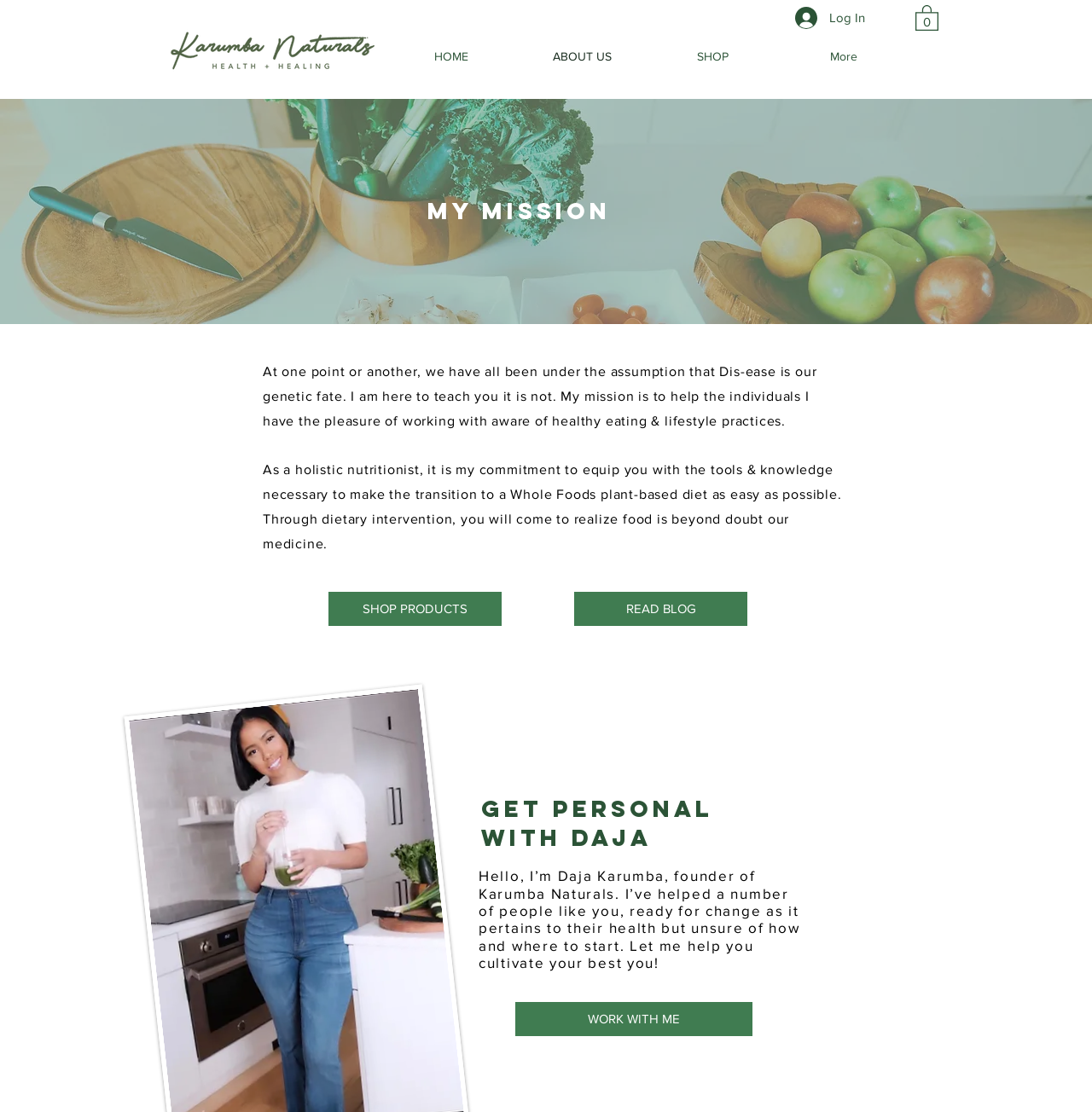Find the bounding box coordinates for the HTML element specified by: "READ BLOG".

[0.526, 0.532, 0.684, 0.563]